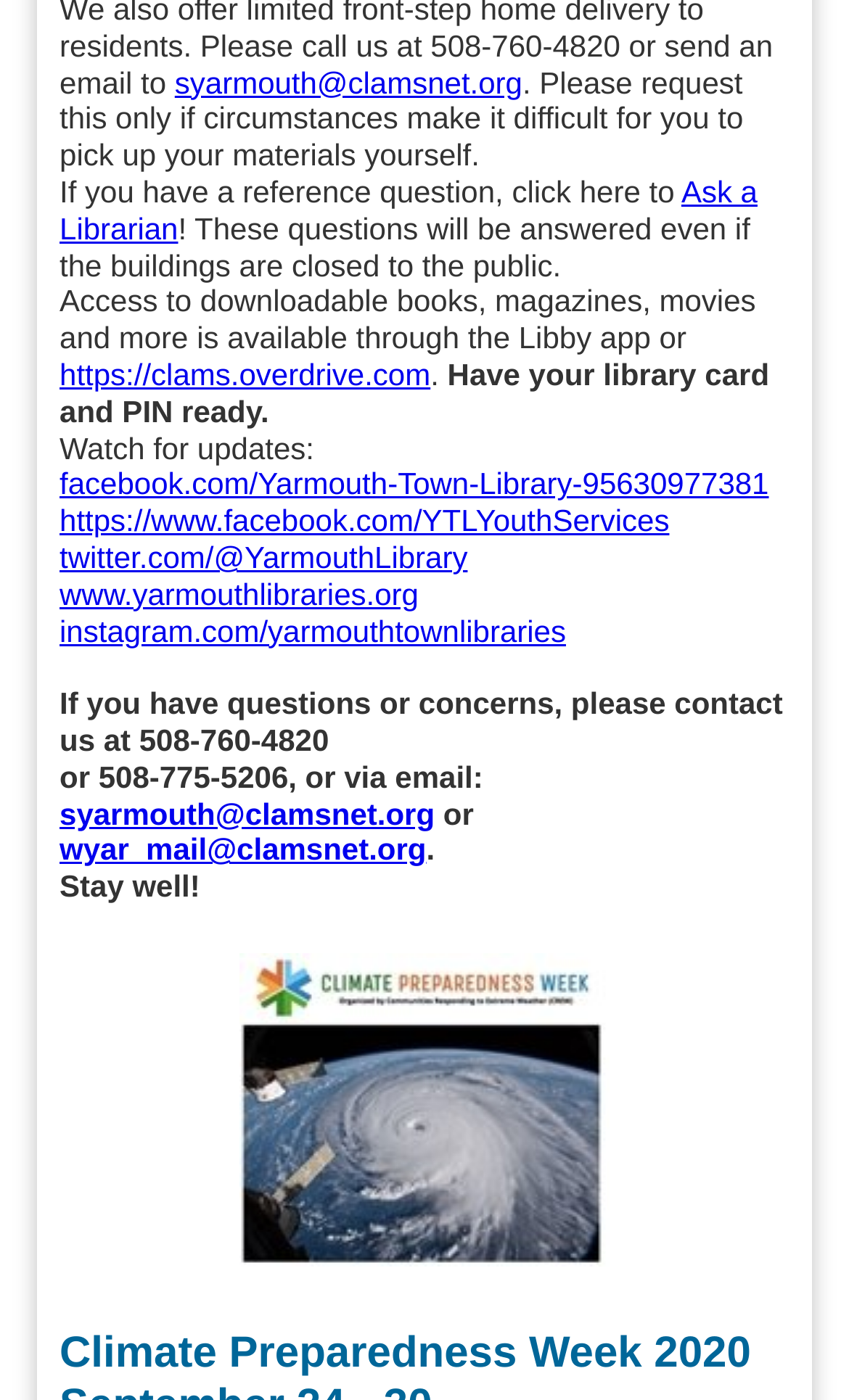Answer briefly with one word or phrase:
What is the phone number to contact the library?

508-760-4820